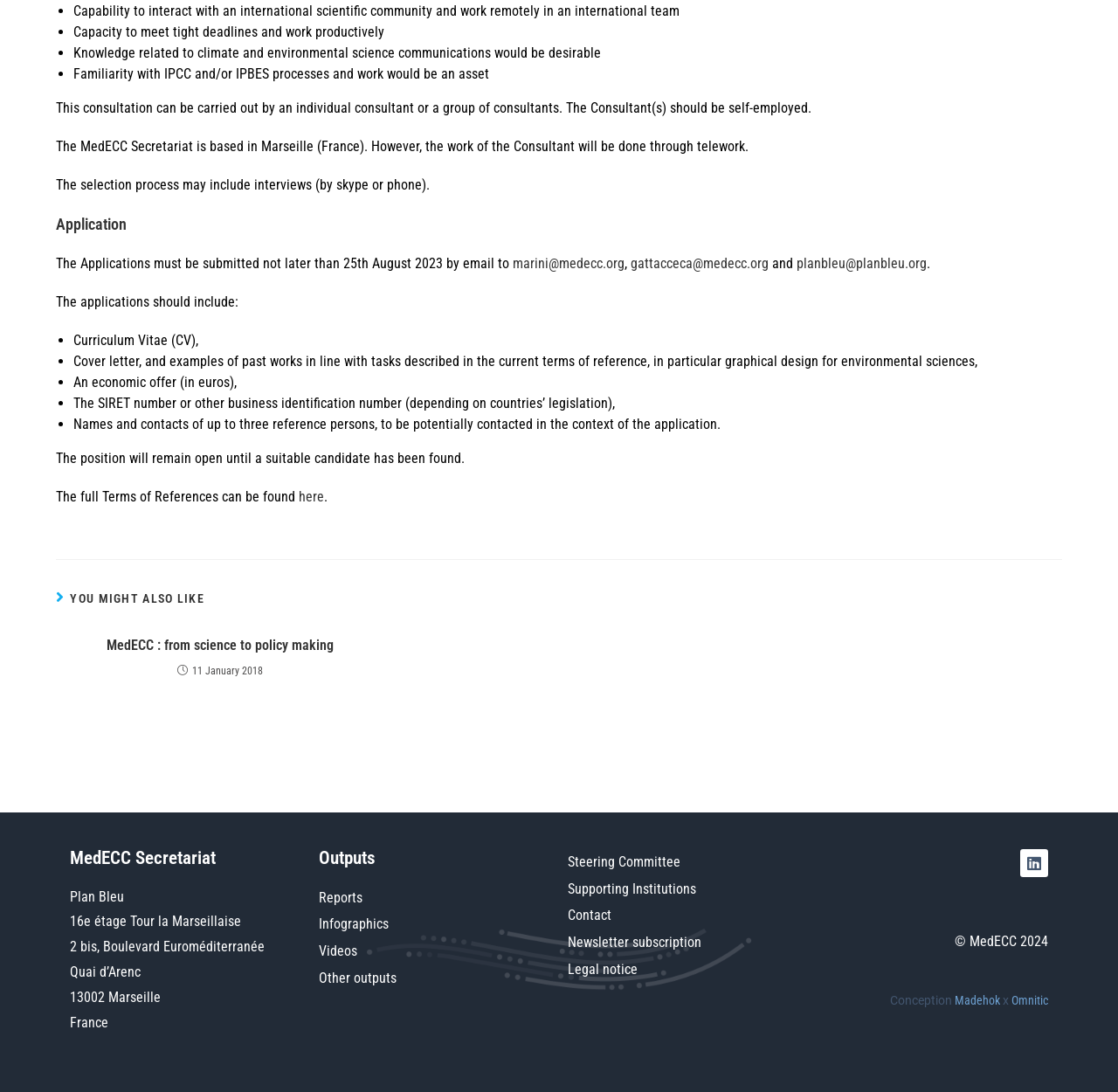What is the purpose of the consultation?
From the image, respond using a single word or phrase.

Not specified